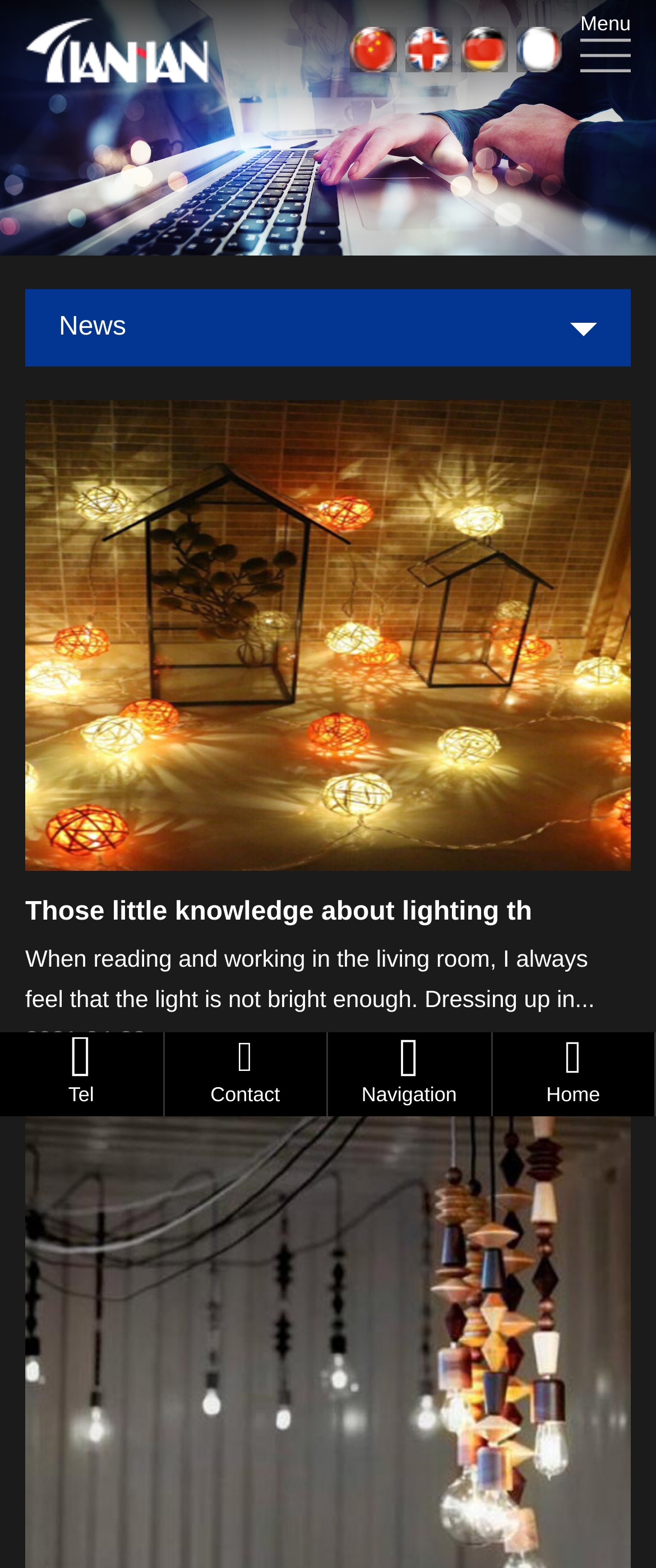Please reply to the following question using a single word or phrase: 
What is the topic of the news article?

Lighting knowledge